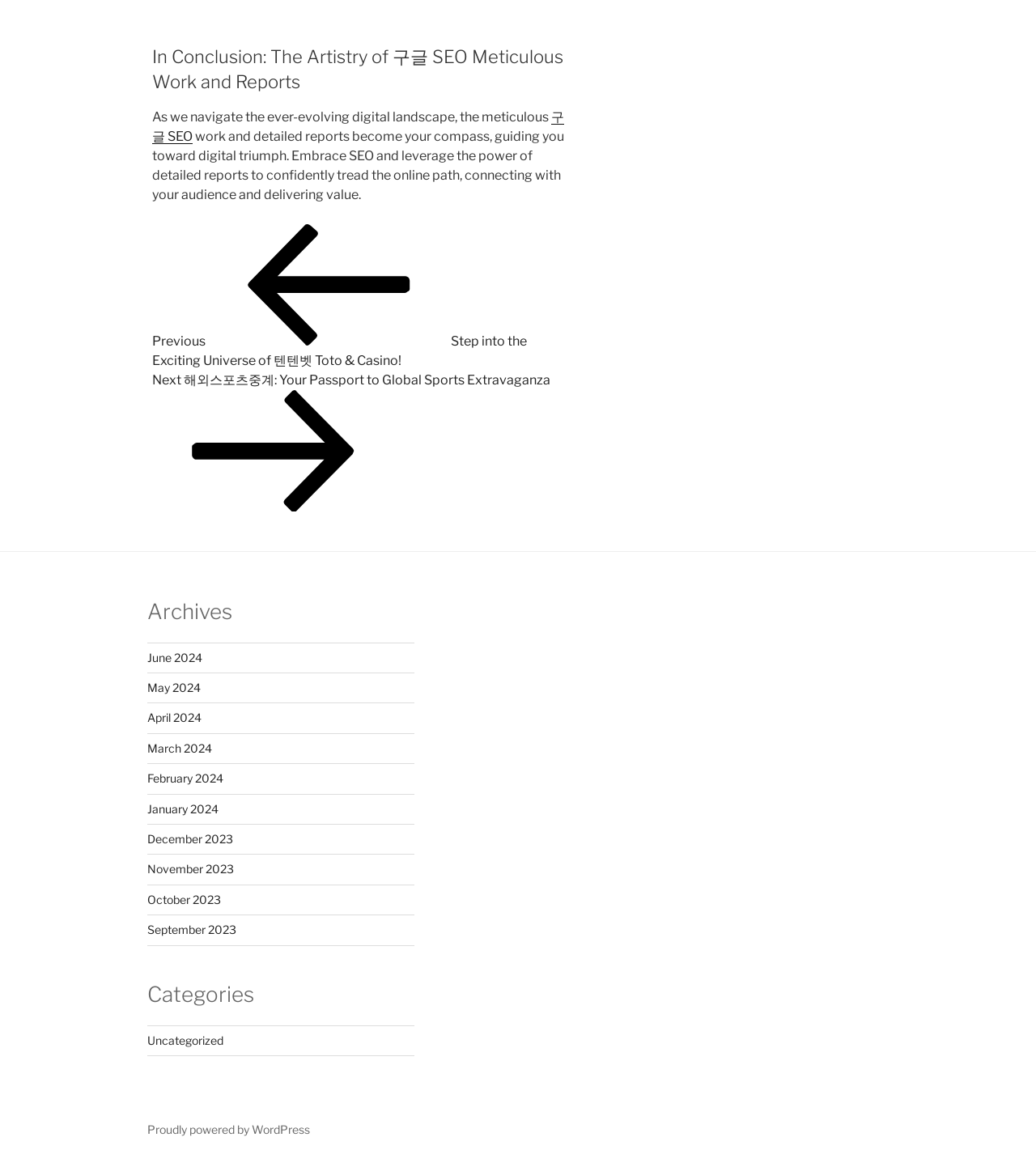Analyze the image and answer the question with as much detail as possible: 
What is the platform powering this website?

The link 'Proudly powered by WordPress' at the bottom of the page indicates that the website is powered by WordPress.